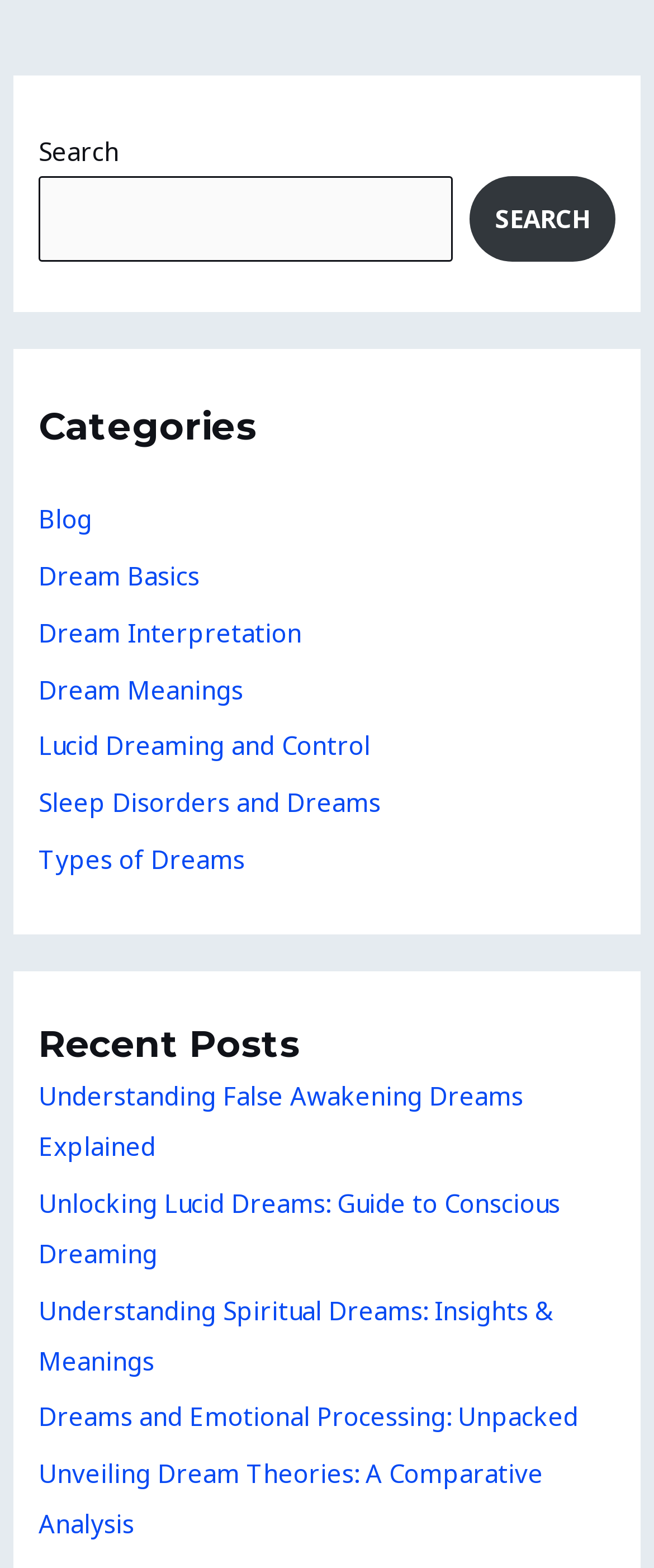Determine the bounding box coordinates of the clickable area required to perform the following instruction: "read Understanding False Awakening Dreams Explained". The coordinates should be represented as four float numbers between 0 and 1: [left, top, right, bottom].

[0.059, 0.688, 0.8, 0.741]